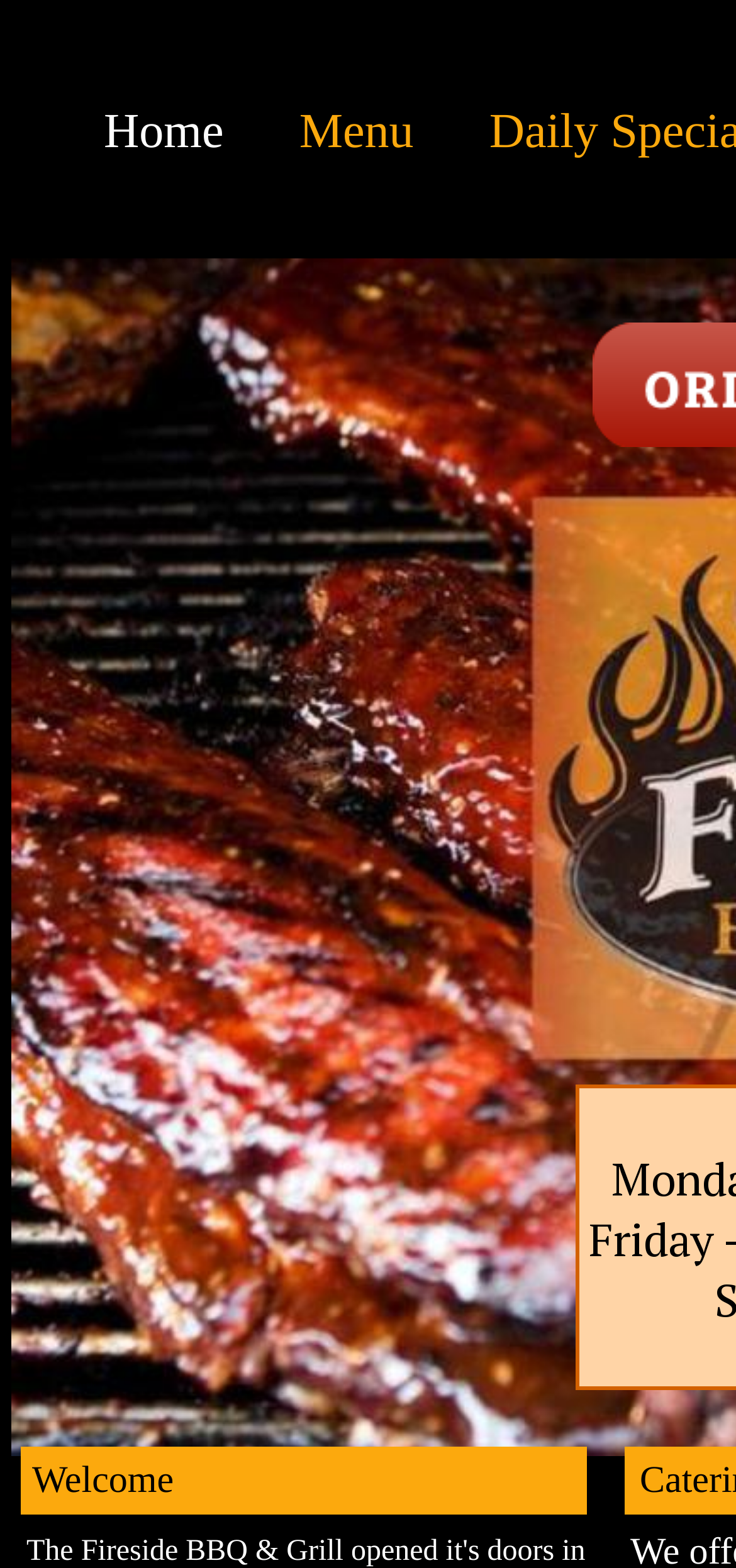What is the position of the 'Home' link?
By examining the image, provide a one-word or phrase answer.

Top left